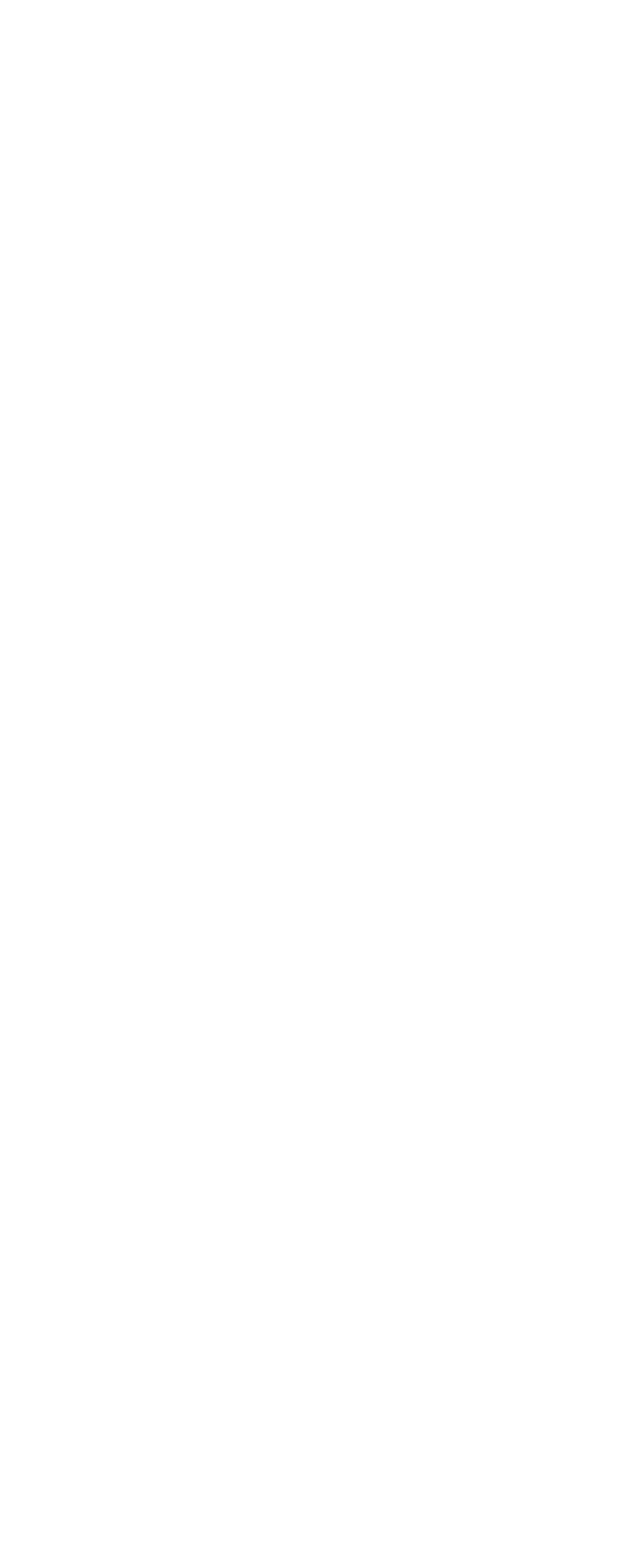What is the address of the company?
Please ensure your answer is as detailed and informative as possible.

I found the address by looking at the bottom of the webpage, where it is listed as '12 Birch Hill Road' and 'Locust Valley, NY 11560'.